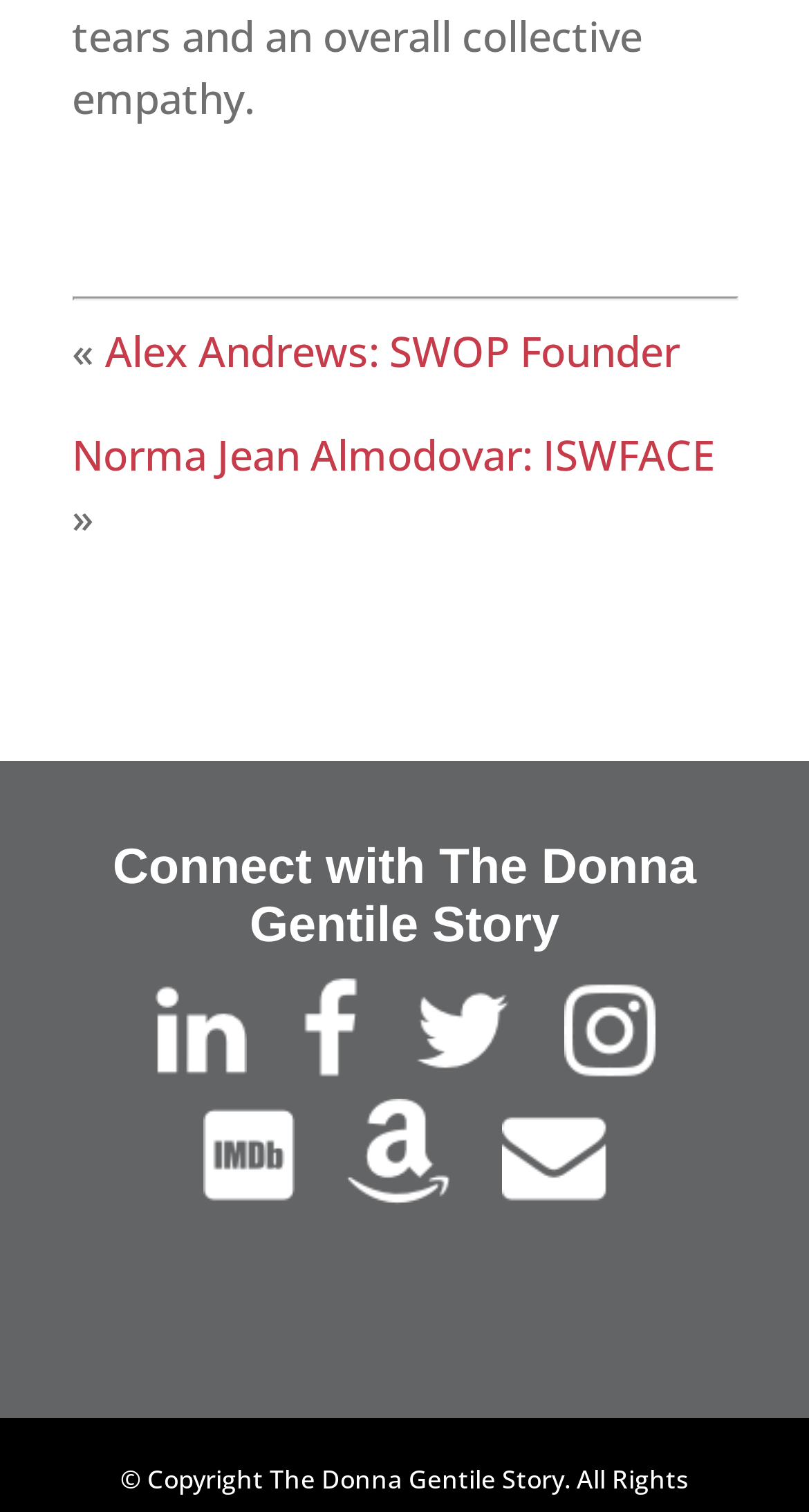Please find the bounding box coordinates of the section that needs to be clicked to achieve this instruction: "Connect with The Donna Gentile Story on LinkedIn".

[0.165, 0.687, 0.329, 0.724]